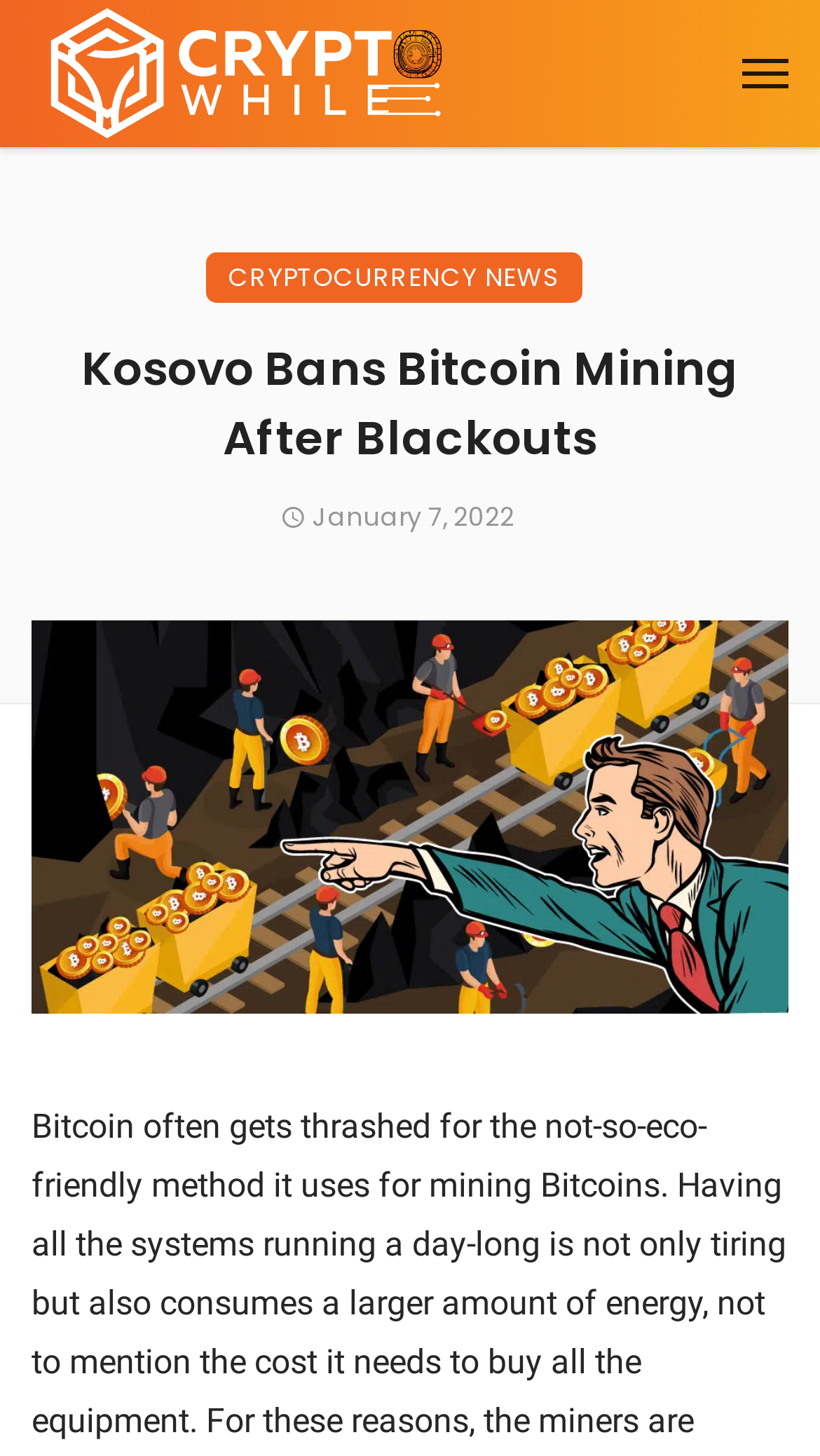What is the topic of the news article?
Please provide a comprehensive and detailed answer to the question.

I inferred the answer by reading the heading element which contains the text 'Kosovo Bans Bitcoin Mining After Blackouts', indicating the topic of the news article.